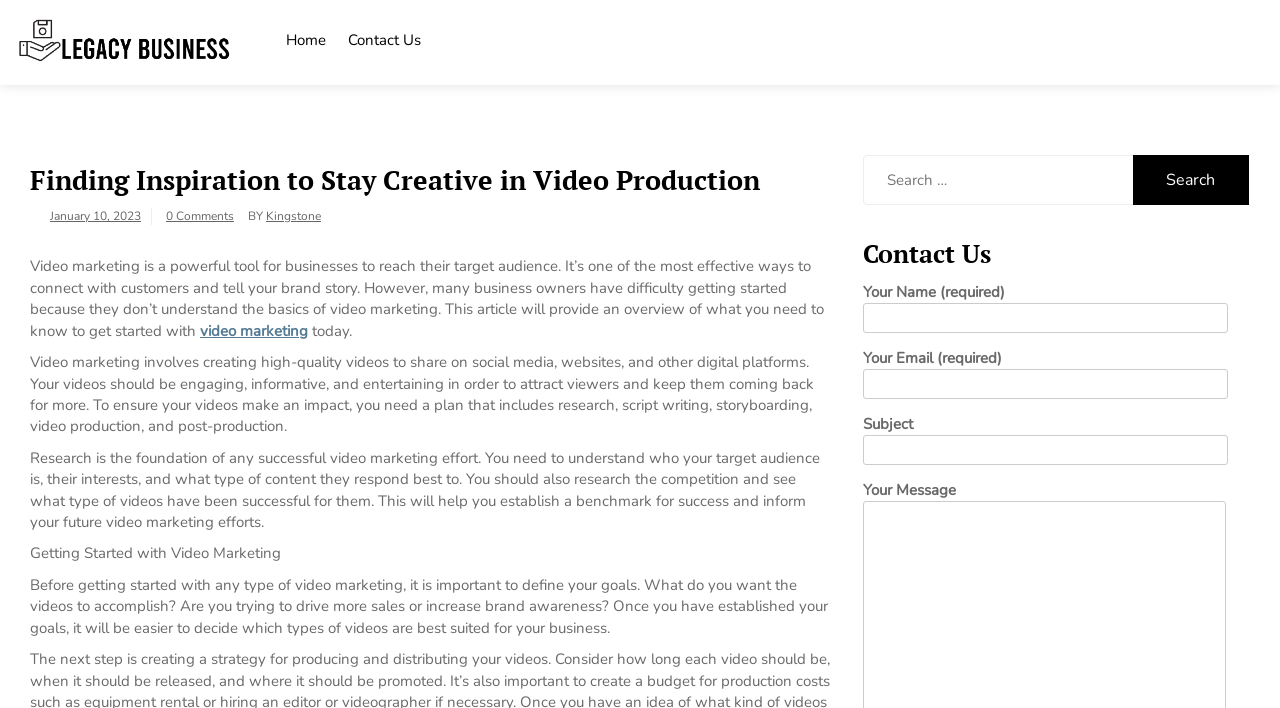Please give a short response to the question using one word or a phrase:
What is the contact form asking for?

Name, email, subject, and message